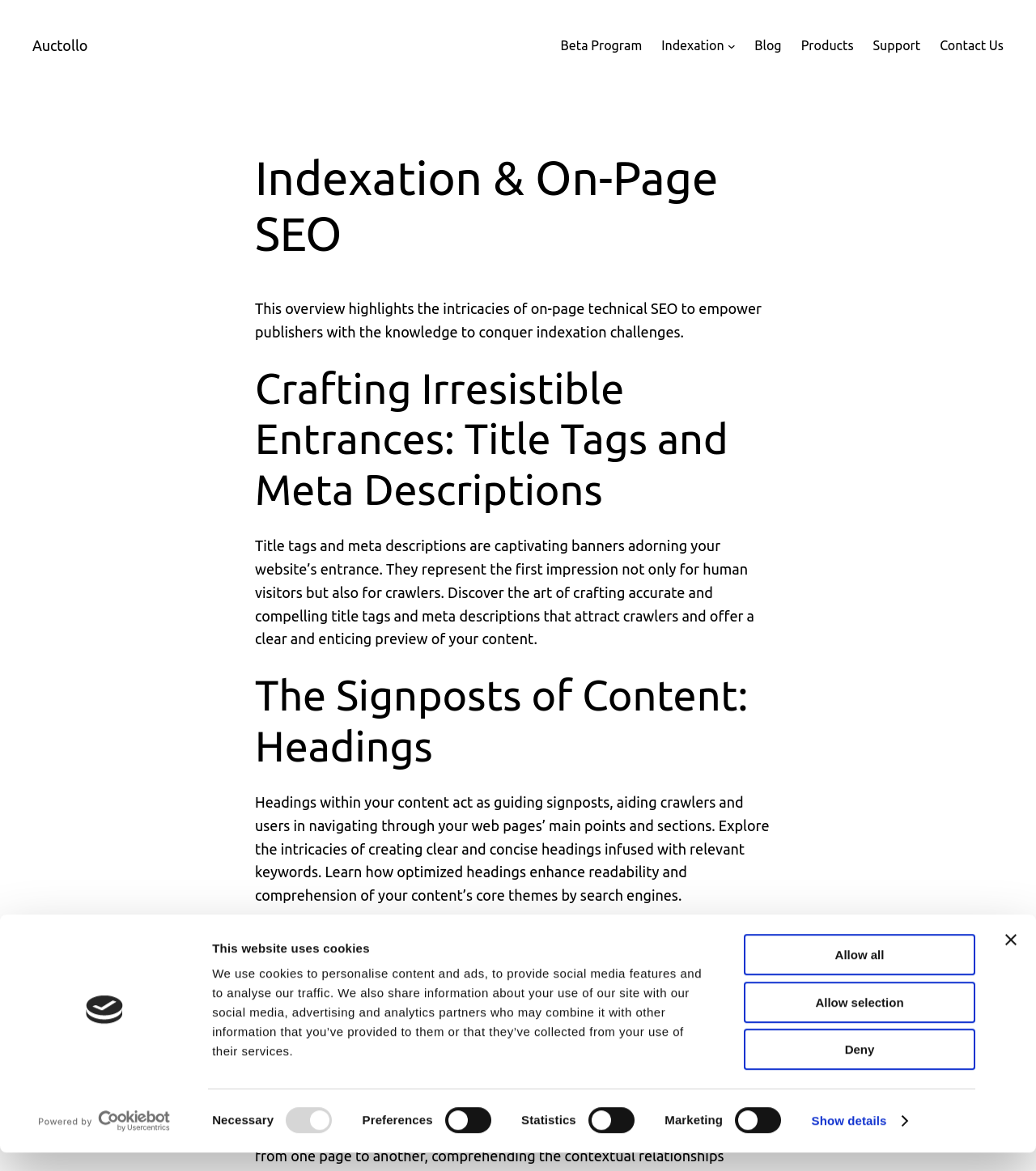Provide a one-word or one-phrase answer to the question:
What is the function of internal linking?

building bridges to connectivity